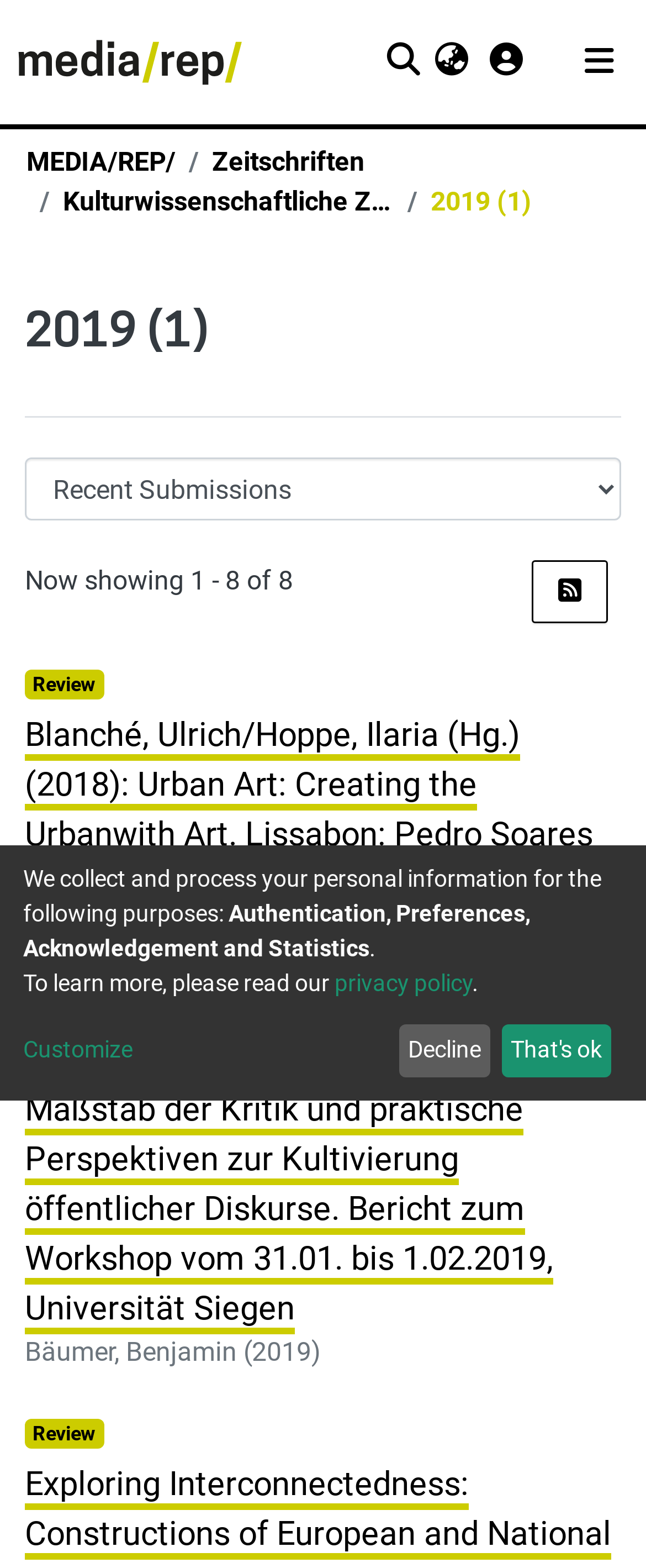Using the element description: "Journals", determine the bounding box coordinates for the specified UI element. The coordinates should be four float numbers between 0 and 1, [left, top, right, bottom].

[0.595, 0.129, 0.81, 0.179]